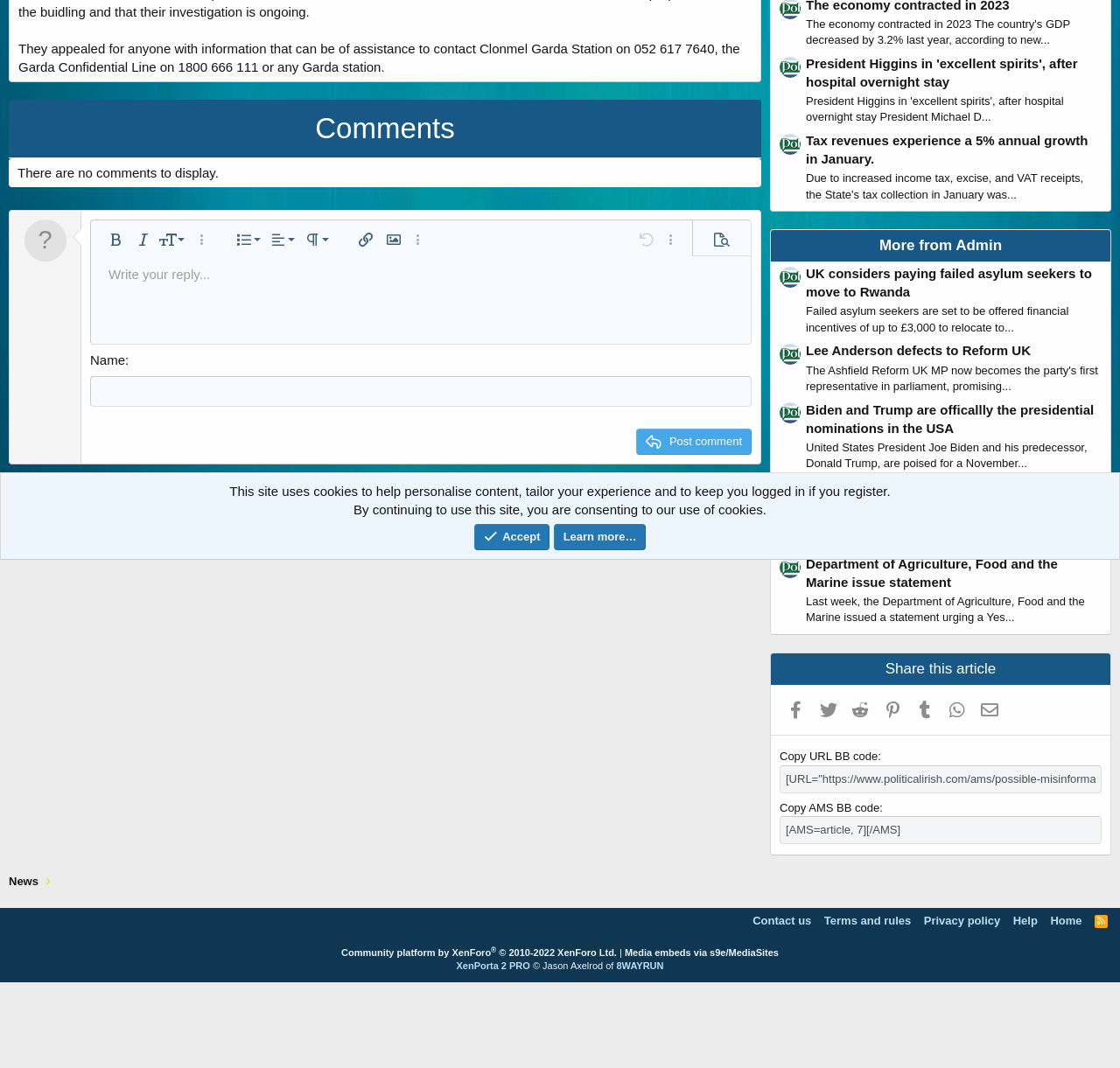Locate the bounding box of the UI element described in the following text: "Text color".

[0.083, 0.242, 0.106, 0.268]